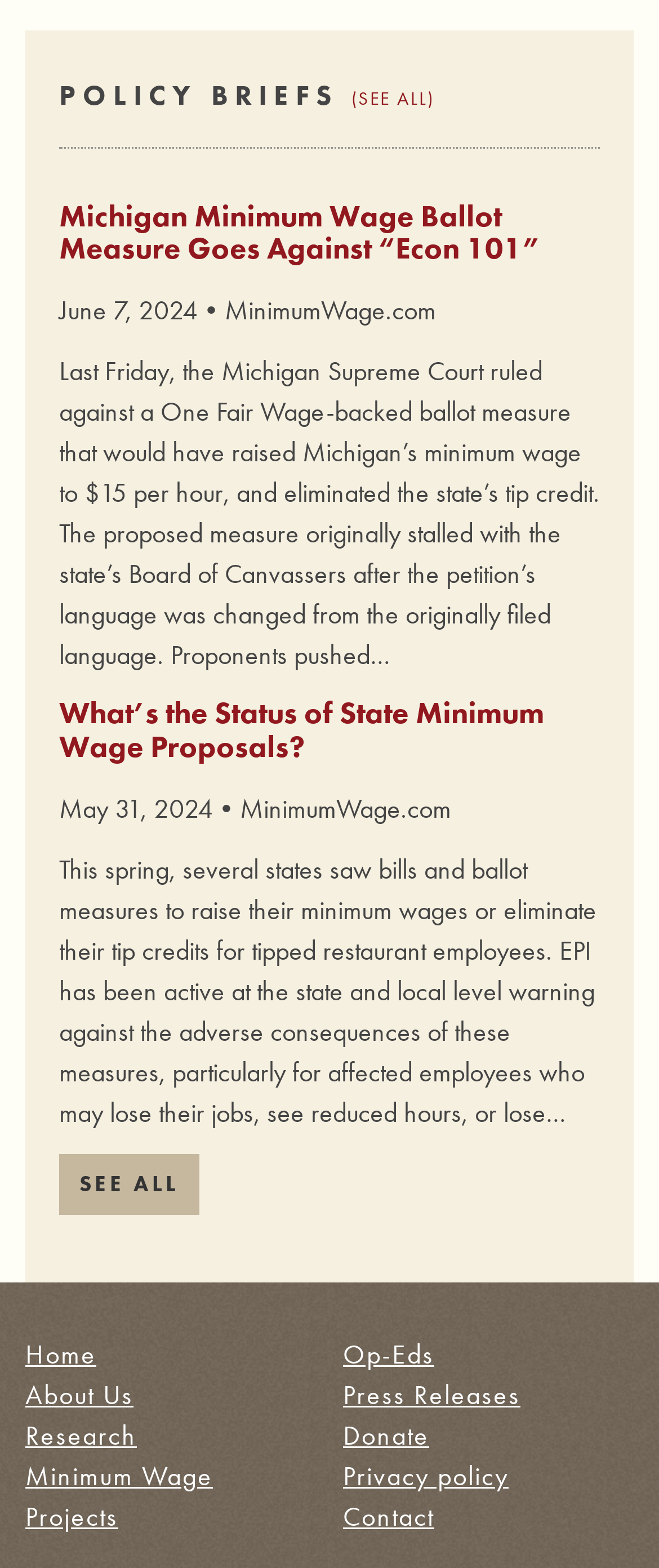Using the details in the image, give a detailed response to the question below:
How many policy briefs are shown on this page?

I counted the number of policy briefs by looking at the links with headings, which are 'Michigan Minimum Wage Ballot Measure Goes Against “Econ 101”' and 'What’s the Status of State Minimum Wage Proposals?'. There are two of them.